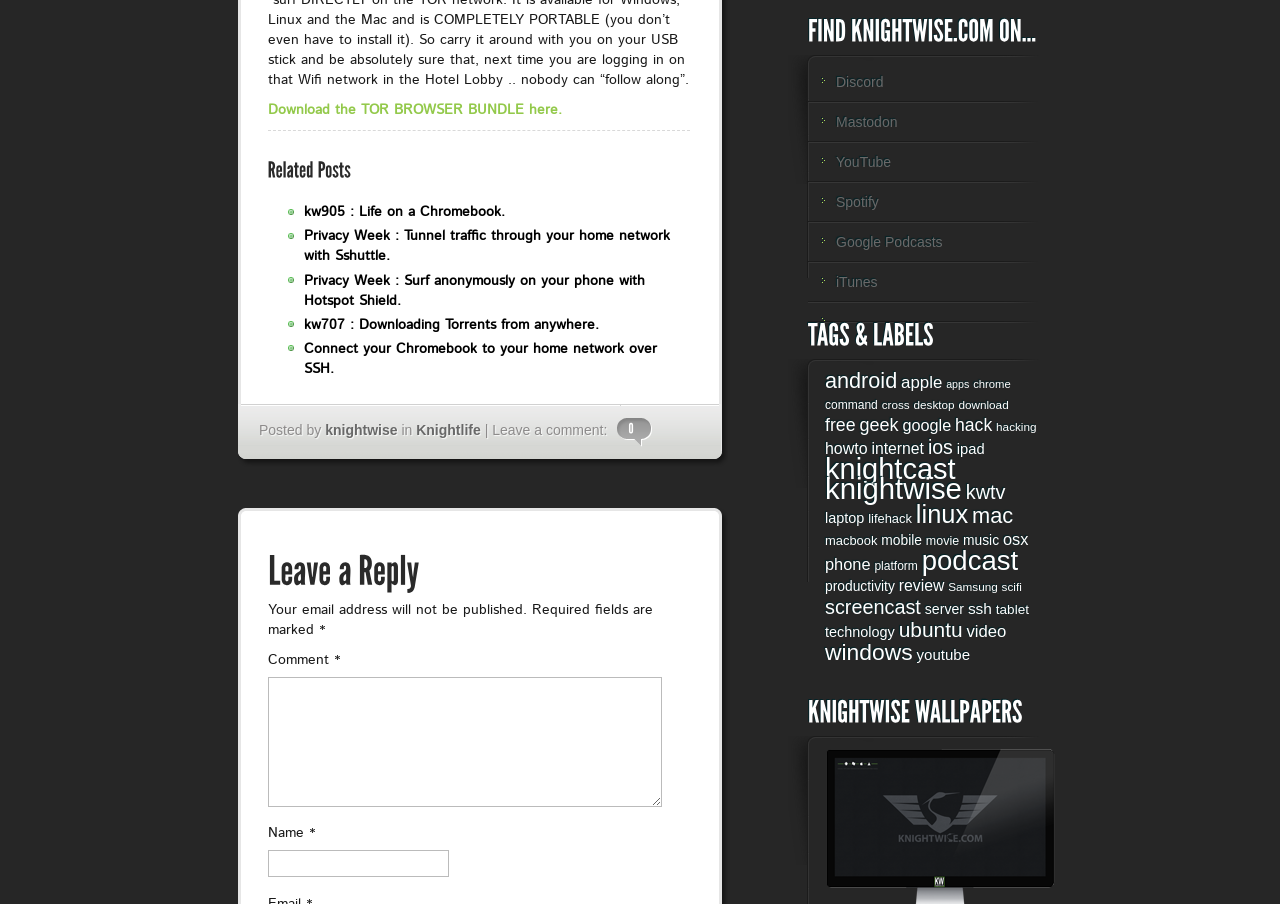Please identify the bounding box coordinates of the element that needs to be clicked to perform the following instruction: "Enter email address".

None